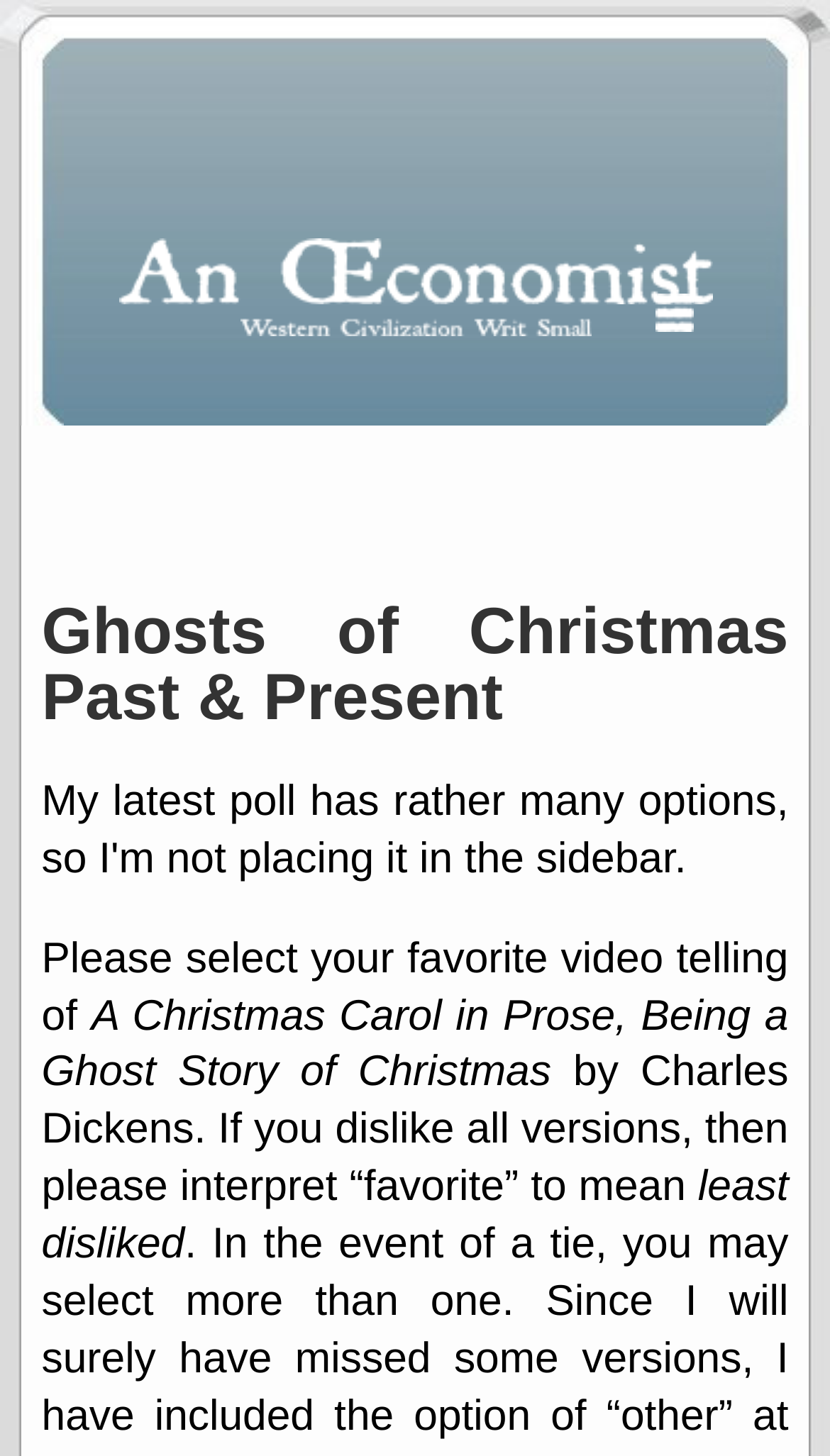Create a detailed narrative describing the layout and content of the webpage.

This webpage is titled "Ghosts of Christmas Past & Present – An Œconomist" and appears to be a blog or article page. At the top, there is a large heading "An Œconomist" with a link and an image below it. To the right of this heading, there is another image titled "Western Civilization Writ Small".

Below these elements, there is a heading "Ghosts of Christmas Past & Present" which spans almost the entire width of the page. Underneath this heading, there are several blocks of text, including a question asking users to select their favorite video telling of "A Christmas Carol in Prose, Being a Ghost Story of Christmas" by Charles Dickens.

To the right of this question, there are several radio buttons with options for users to select their preferred way of expressing the decimal ½ in writing and speaking. These radio buttons are aligned vertically and are positioned near the middle of the page.

Further down the page, there is a heading "Polls" which is positioned near the top-right corner of the page. Below this heading, there is a static text element asking users to select their favorite video telling of "A Christmas Carol in Prose, Being a Ghost Story of Christmas" by Charles Dickens, followed by several lines of text explaining how to interpret the question.

Throughout the page, there are several static text elements with various pieces of text, including a few sentences explaining the question and options for users to select. The overall layout of the page is organized, with clear headings and concise text.